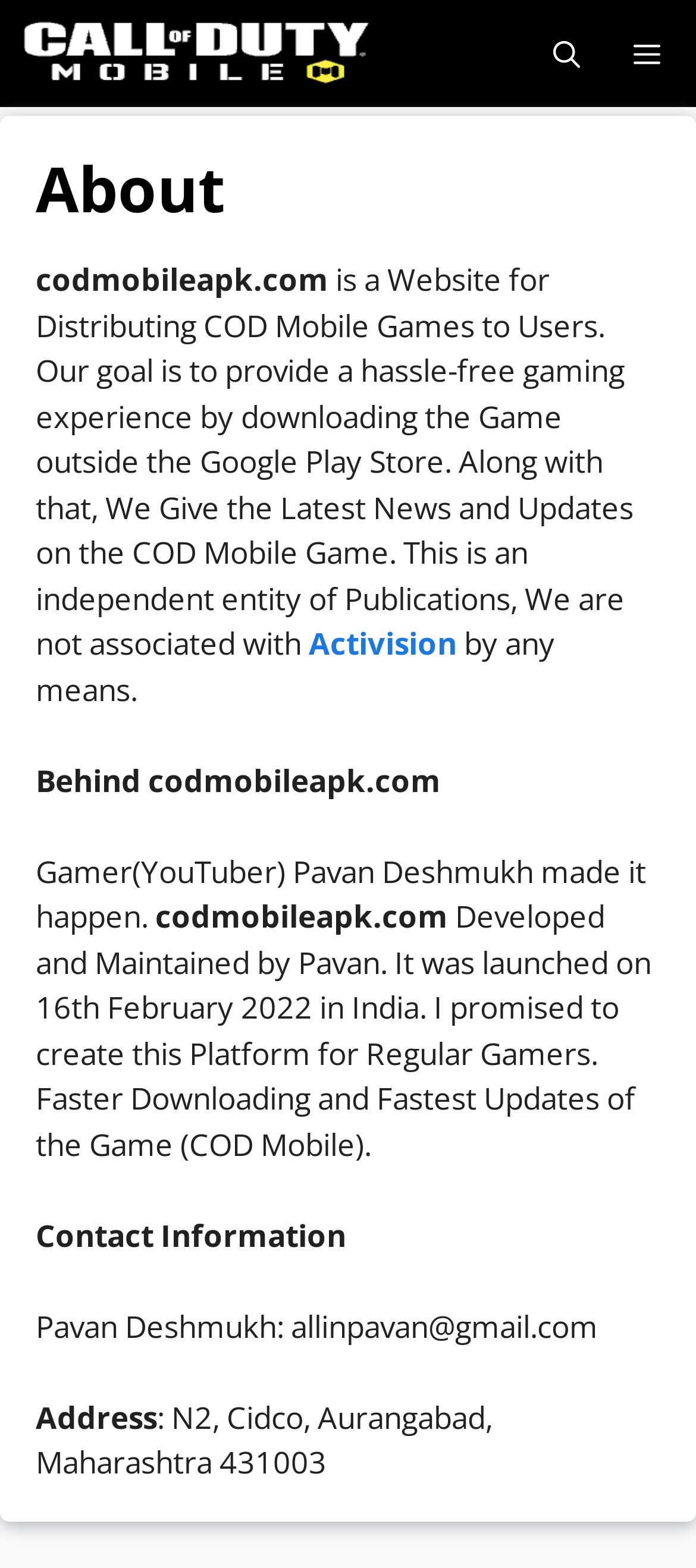Who developed and maintained the website?
Answer the question with a detailed explanation, including all necessary information.

The developer and maintainer of the website is Pavan, as mentioned in the static text element 'Developed and Maintained by Pavan.' which is located in the middle of the webpage, inside the article element.